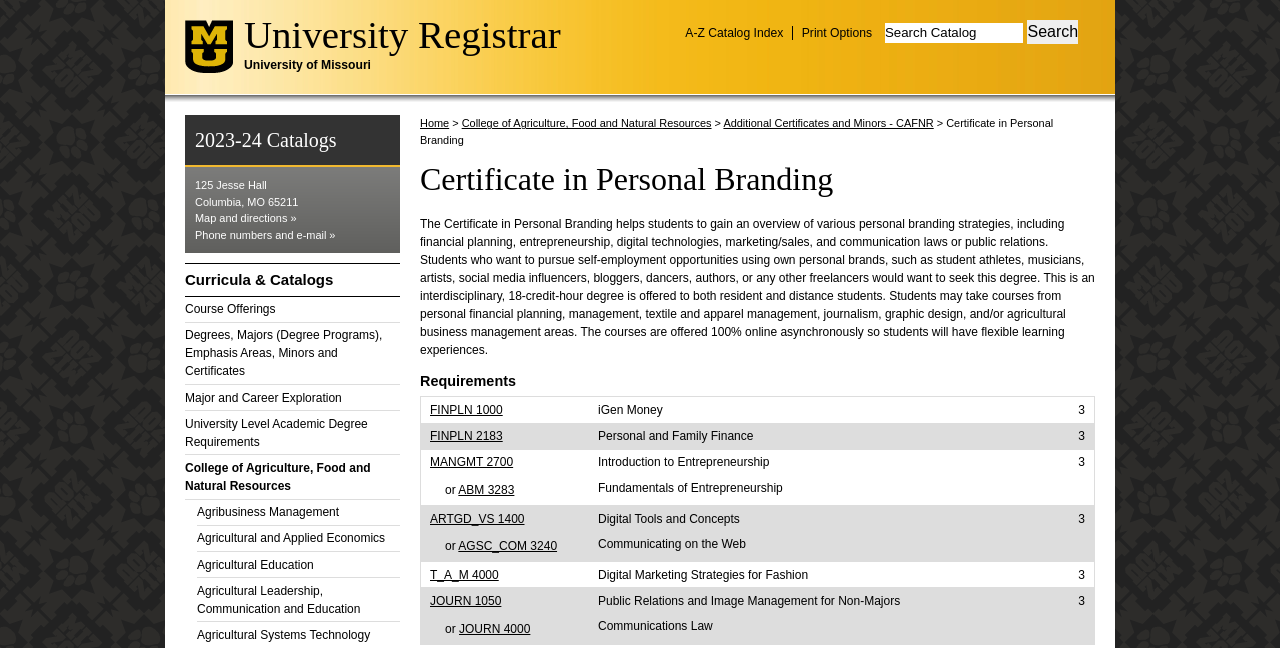Identify and provide the bounding box coordinates of the UI element described: "A-Z Catalog Index". The coordinates should be formatted as [left, top, right, bottom], with each number being a float between 0 and 1.

[0.535, 0.04, 0.612, 0.062]